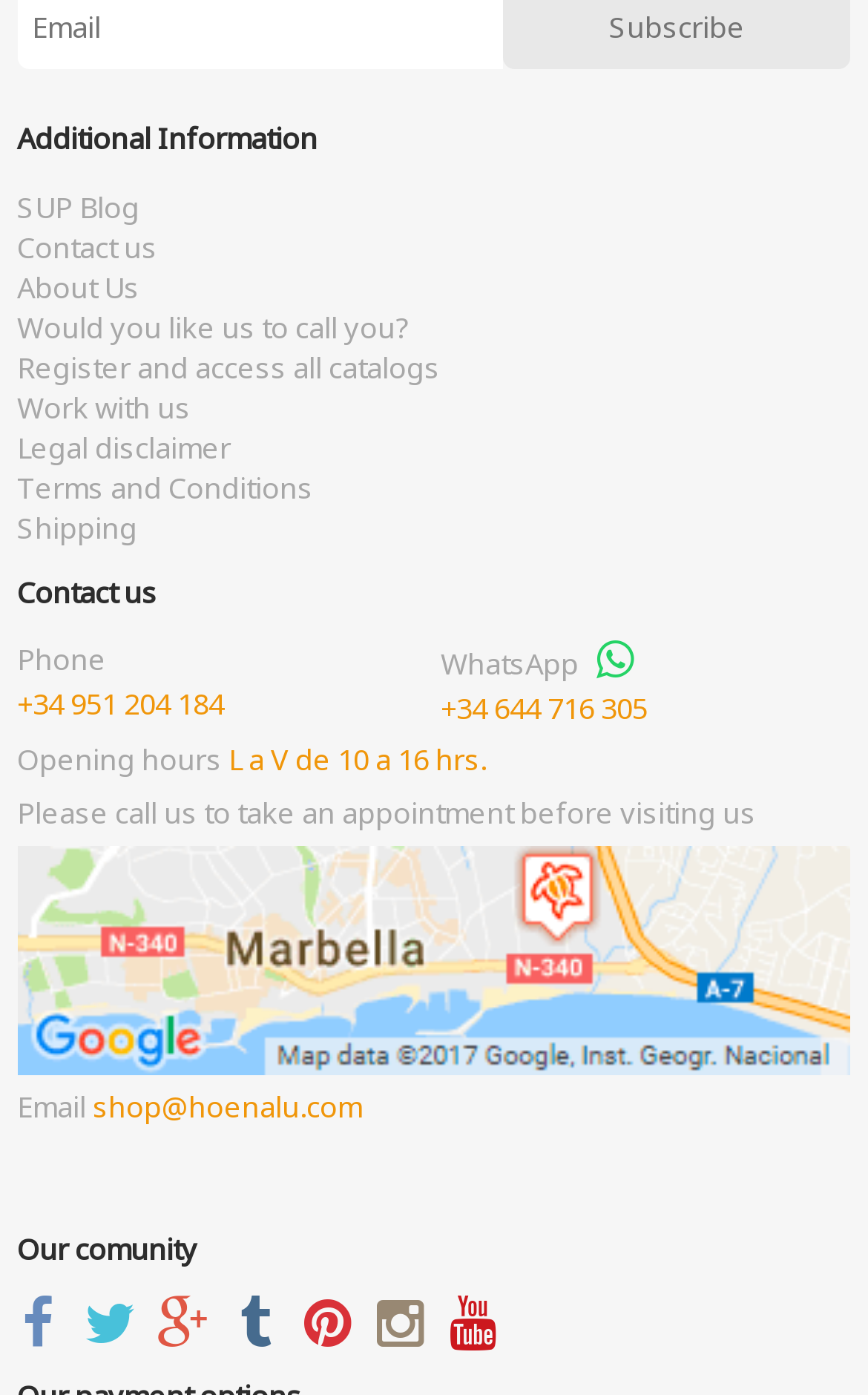Use a single word or phrase to answer the question:
What are the opening hours of HoeNalu?

L a V de 10 a 16 hrs.